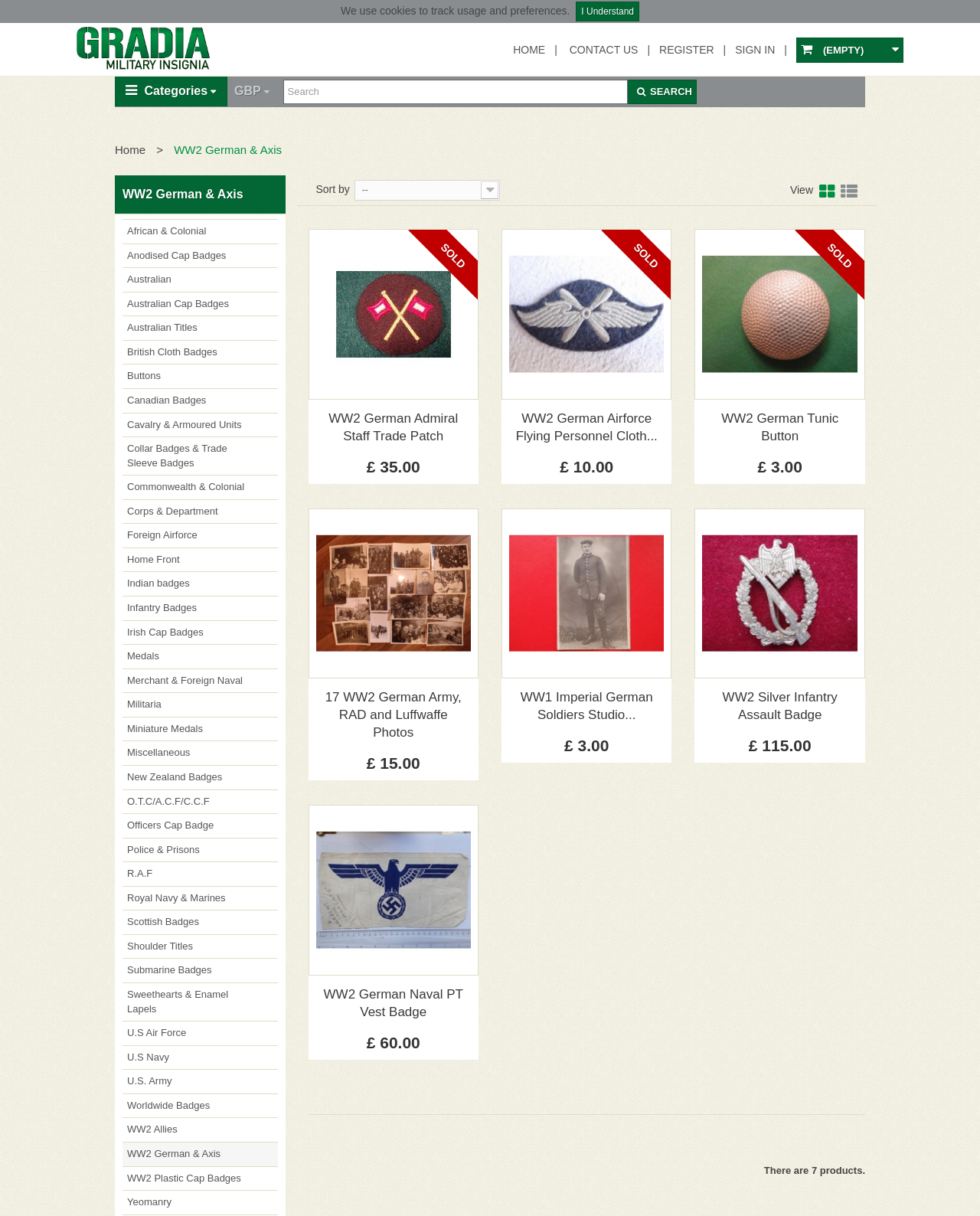Reply to the question with a single word or phrase:
How many categories are listed?

30